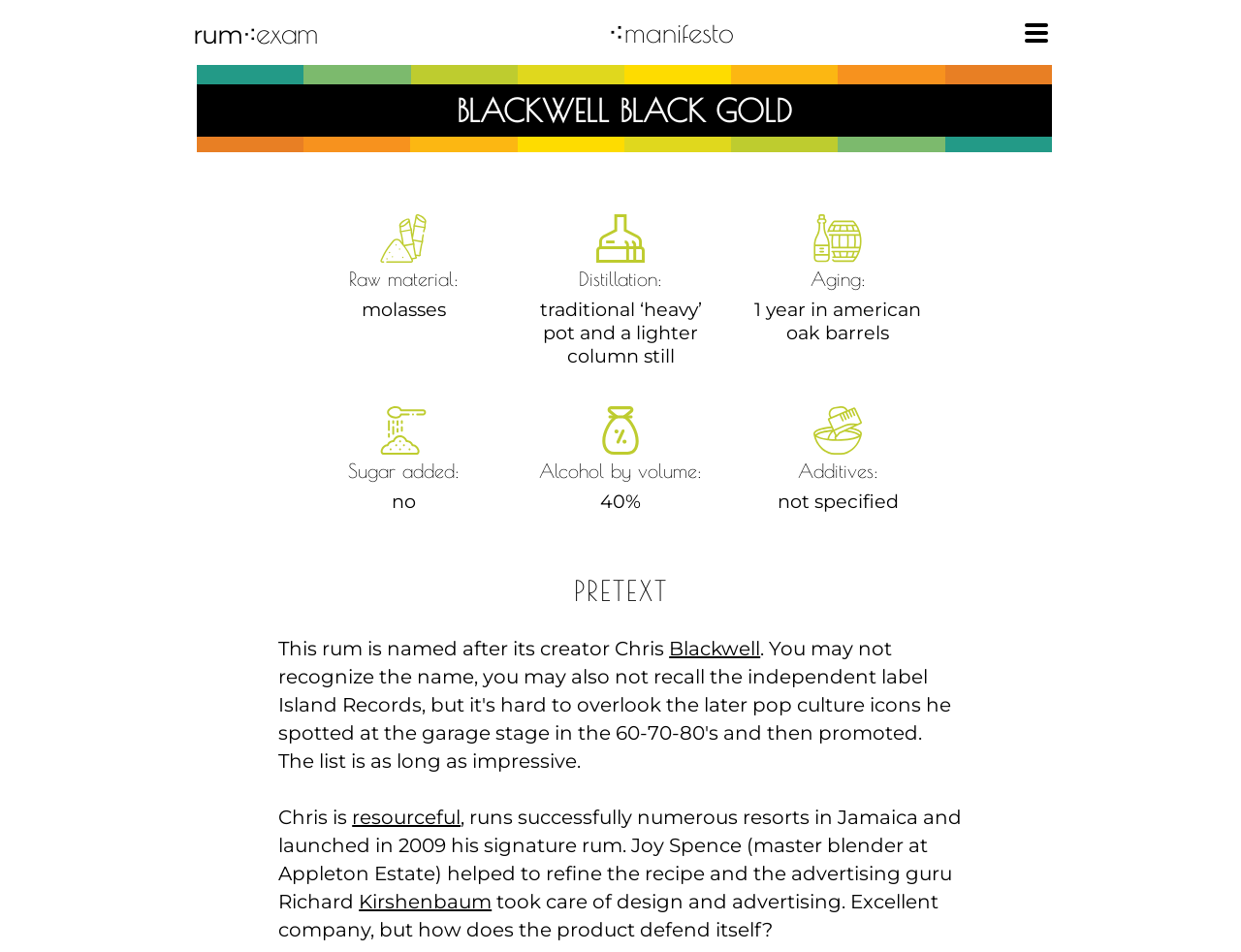Respond to the question with just a single word or phrase: 
What is the alcohol by volume of Blackwell Black Gold?

40%